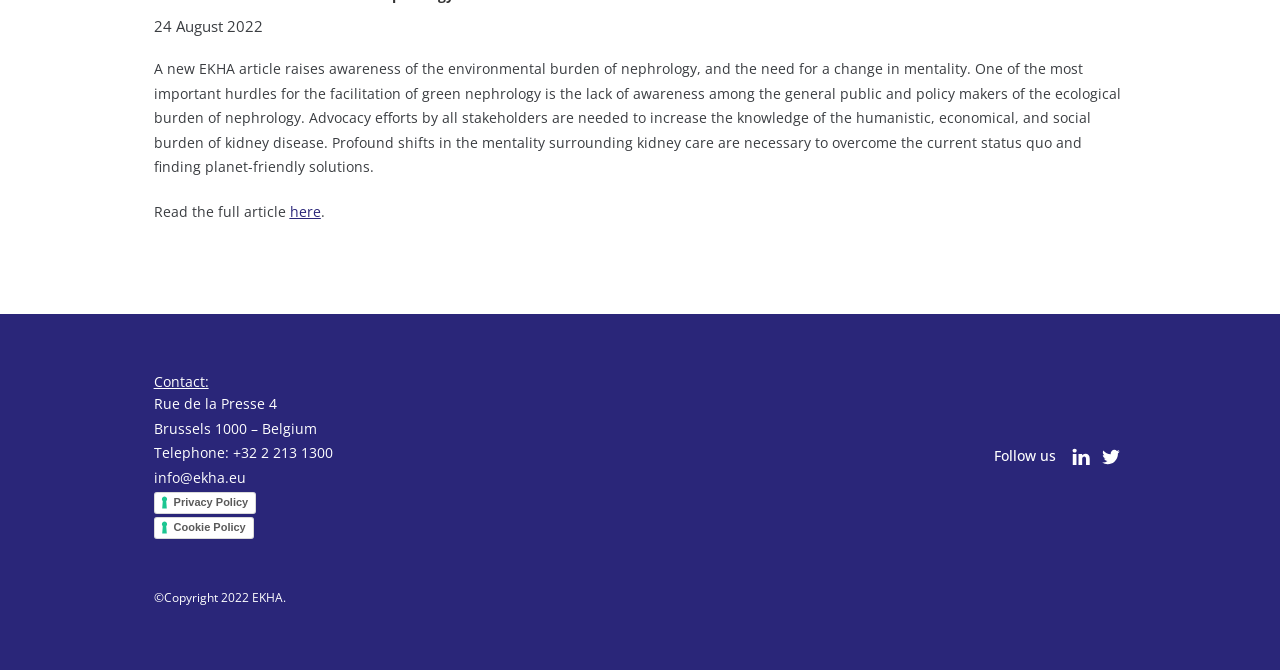Identify the bounding box for the UI element described as: "Cookie Policy". Ensure the coordinates are four float numbers between 0 and 1, formatted as [left, top, right, bottom].

[0.12, 0.772, 0.198, 0.804]